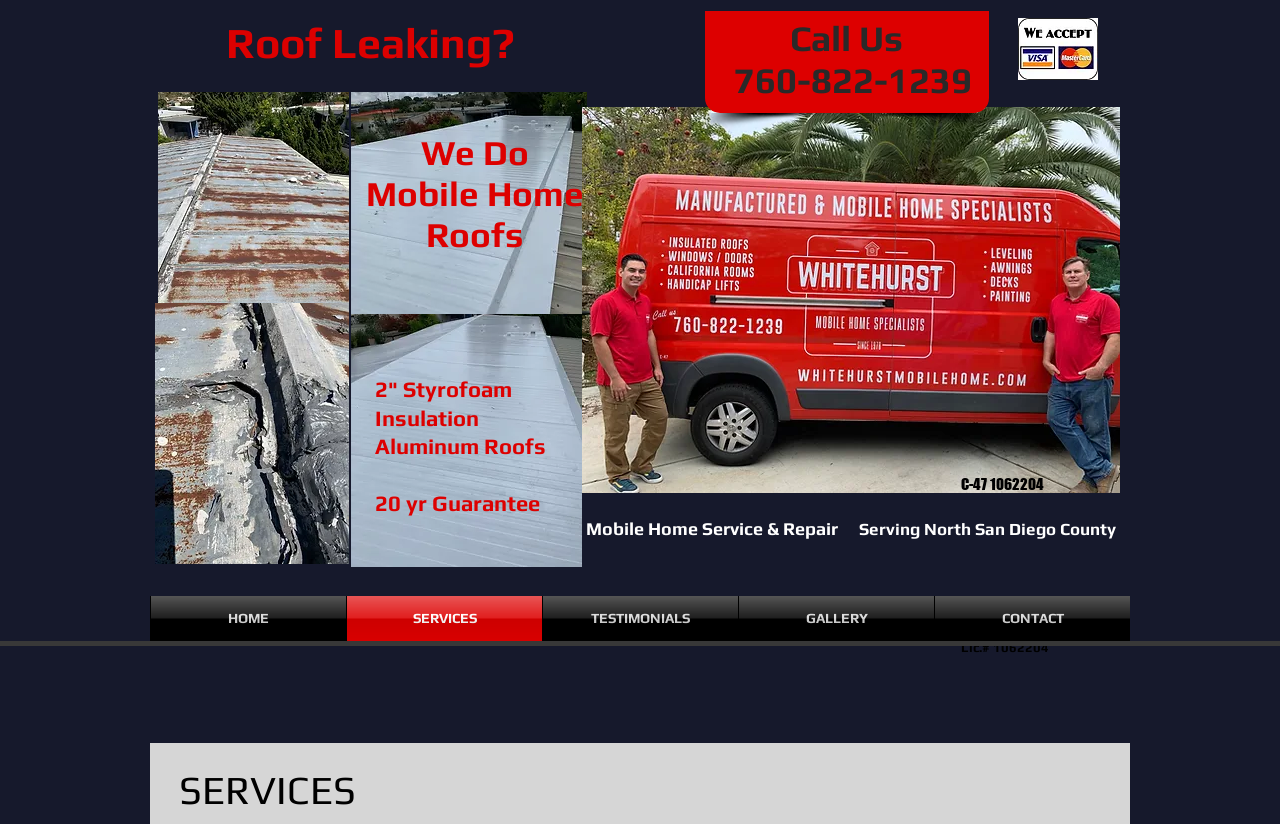Use a single word or phrase to answer the following:
What type of insulation is offered for mobile homes?

2" Styrofoam Insulation